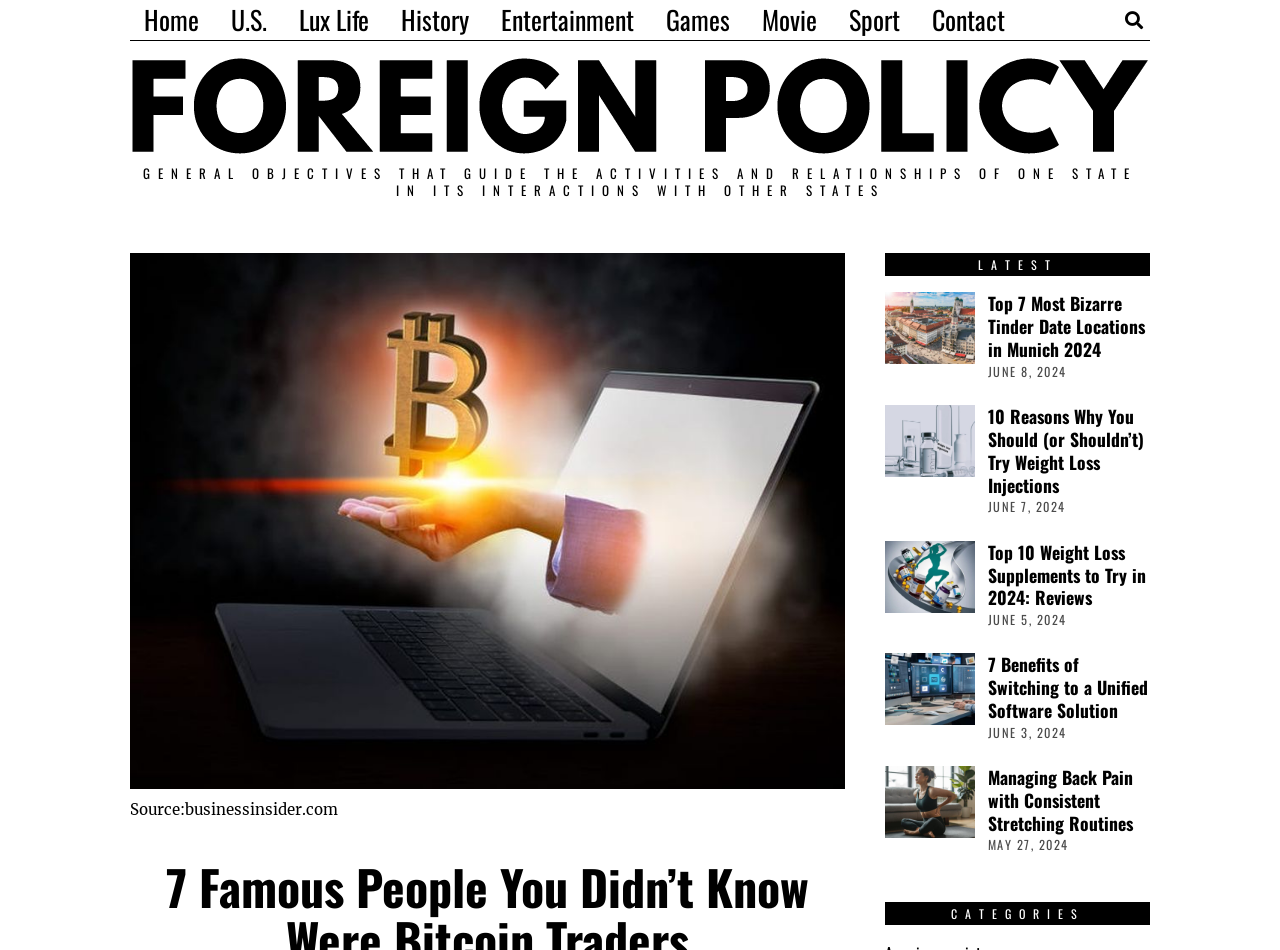Please respond to the question with a concise word or phrase:
What is the category of the article 'Top 7 Most Bizarre Tinder Date Locations in Munich 2024'?

Entertainment